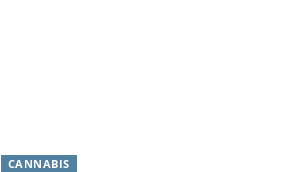Please answer the following question using a single word or phrase: 
What is the purpose of the banner?

Advertisement or marketing